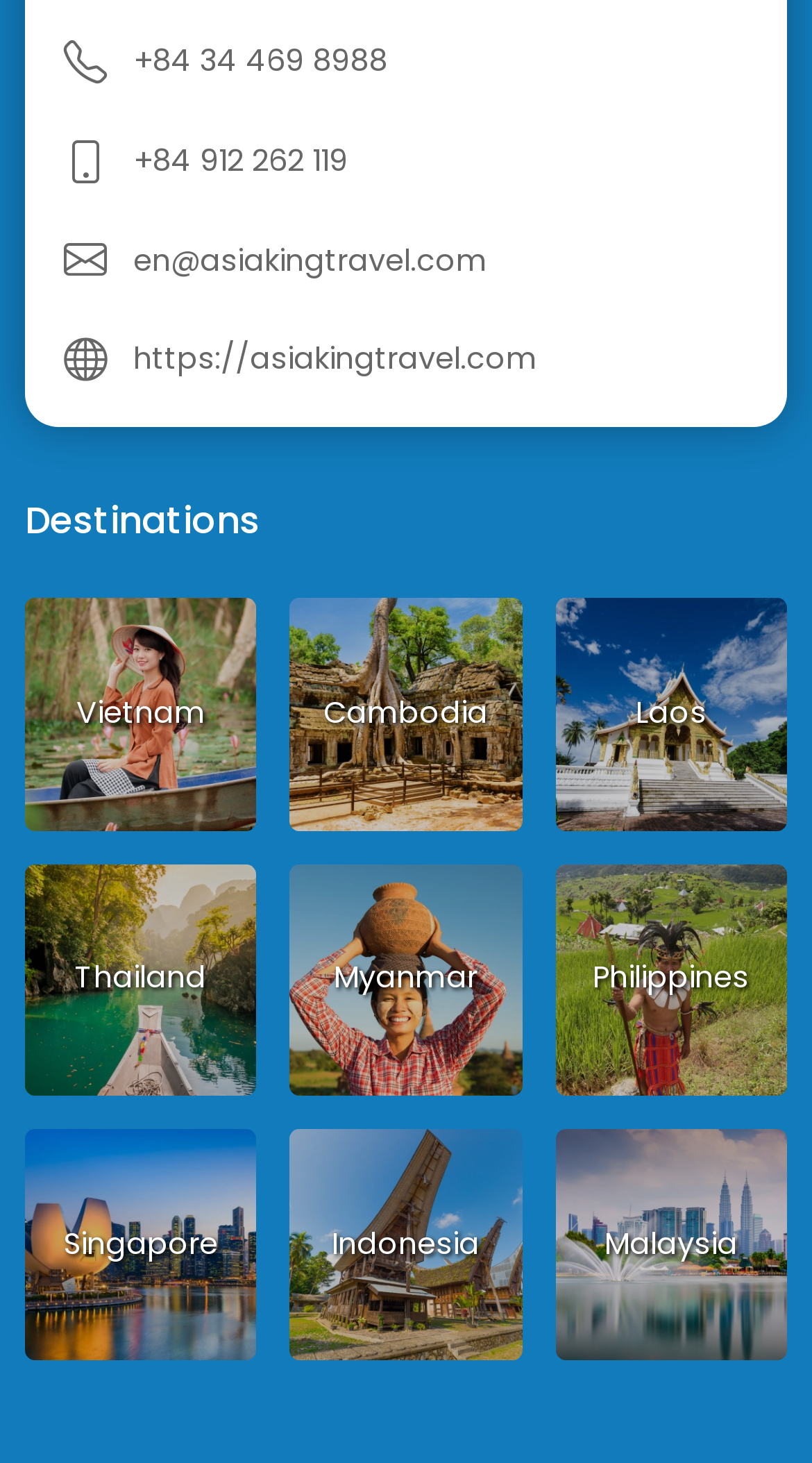Pinpoint the bounding box coordinates of the area that must be clicked to complete this instruction: "Click the Vietnam link".

[0.031, 0.409, 0.316, 0.567]